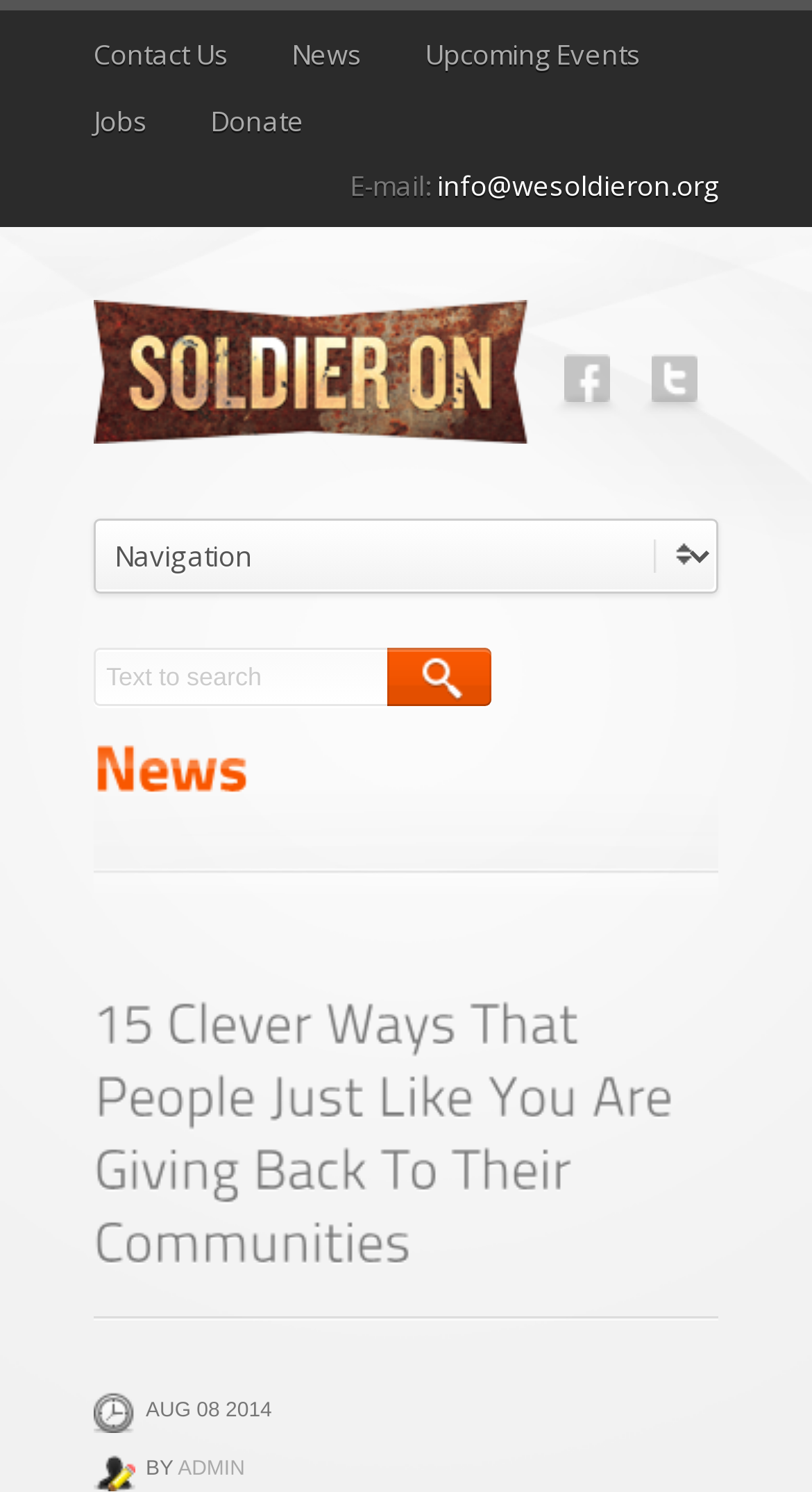Determine the bounding box coordinates of the clickable area required to perform the following instruction: "Visit the News section". The coordinates should be represented as four float numbers between 0 and 1: [left, top, right, bottom].

[0.359, 0.024, 0.446, 0.049]